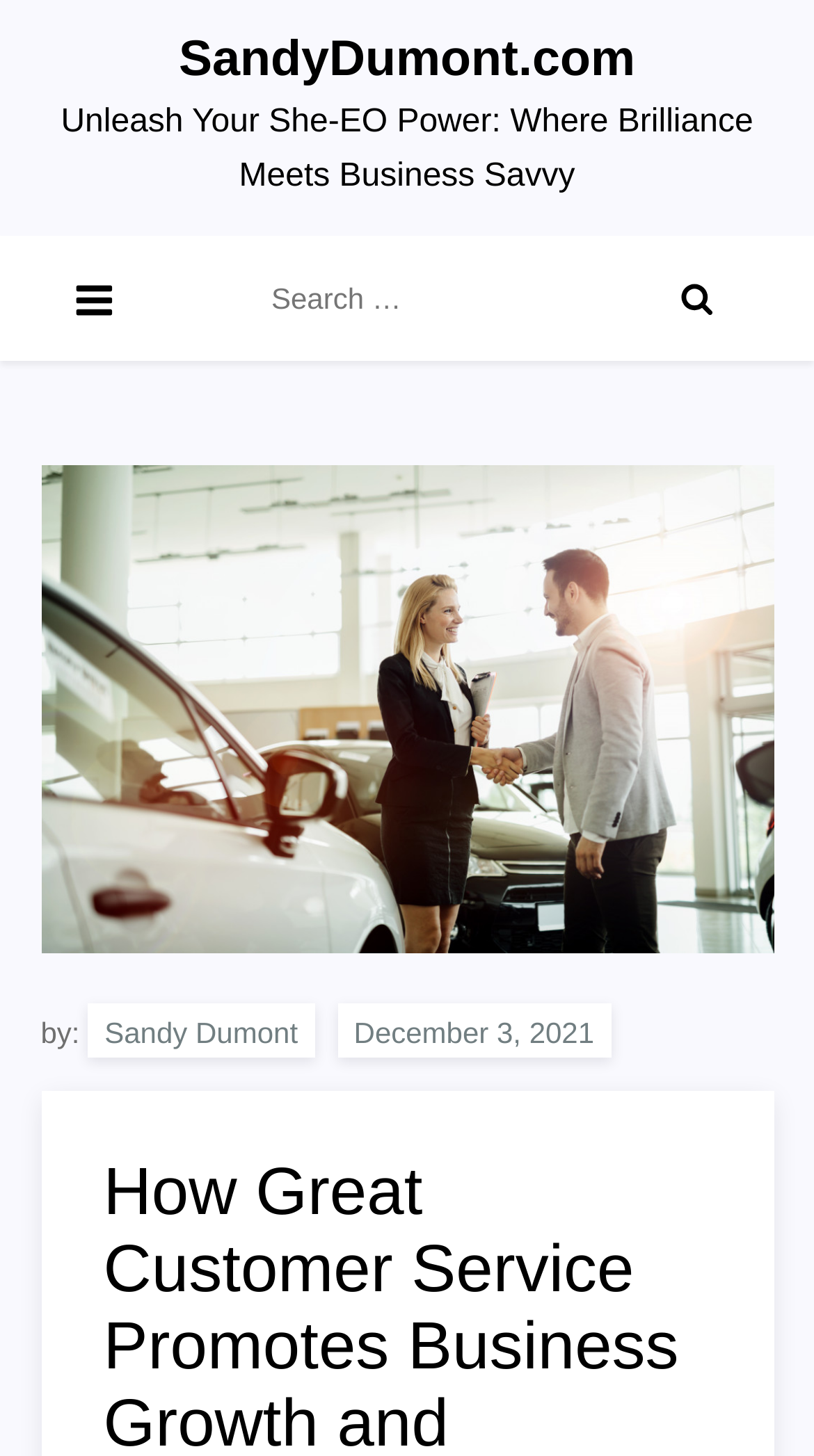Who is the author of the article?
Examine the image and give a concise answer in one word or a short phrase.

Sandy Dumont